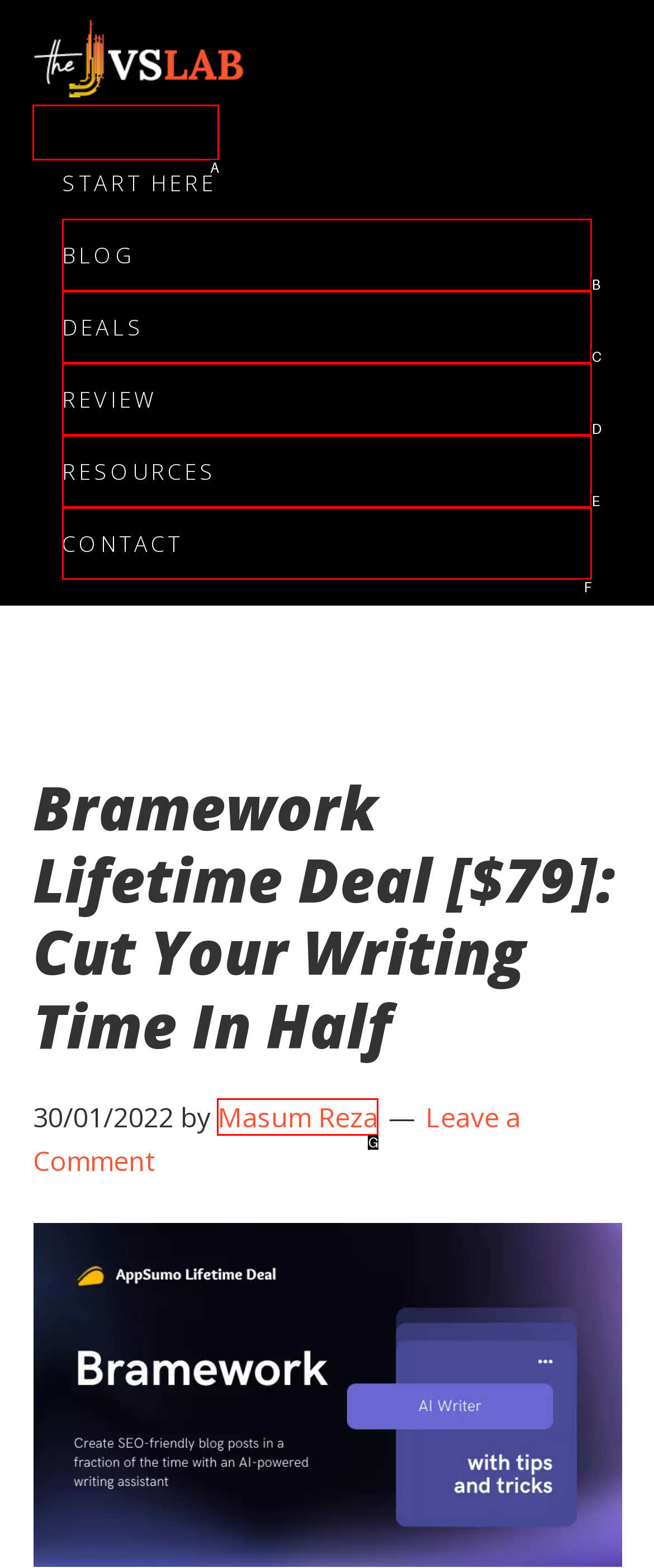Tell me the letter of the option that corresponds to the description: TheJvsLab
Answer using the letter from the given choices directly.

A